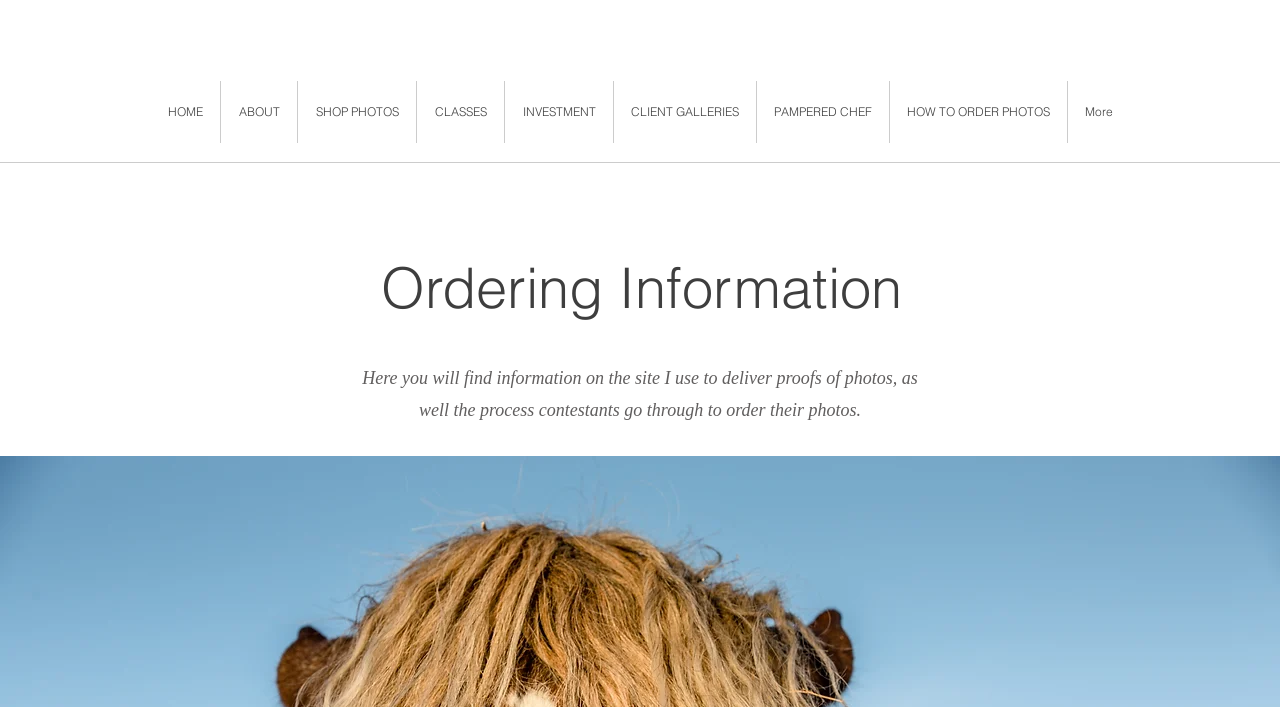Please identify the bounding box coordinates of the region to click in order to complete the task: "go to home page". The coordinates must be four float numbers between 0 and 1, specified as [left, top, right, bottom].

[0.117, 0.115, 0.172, 0.202]